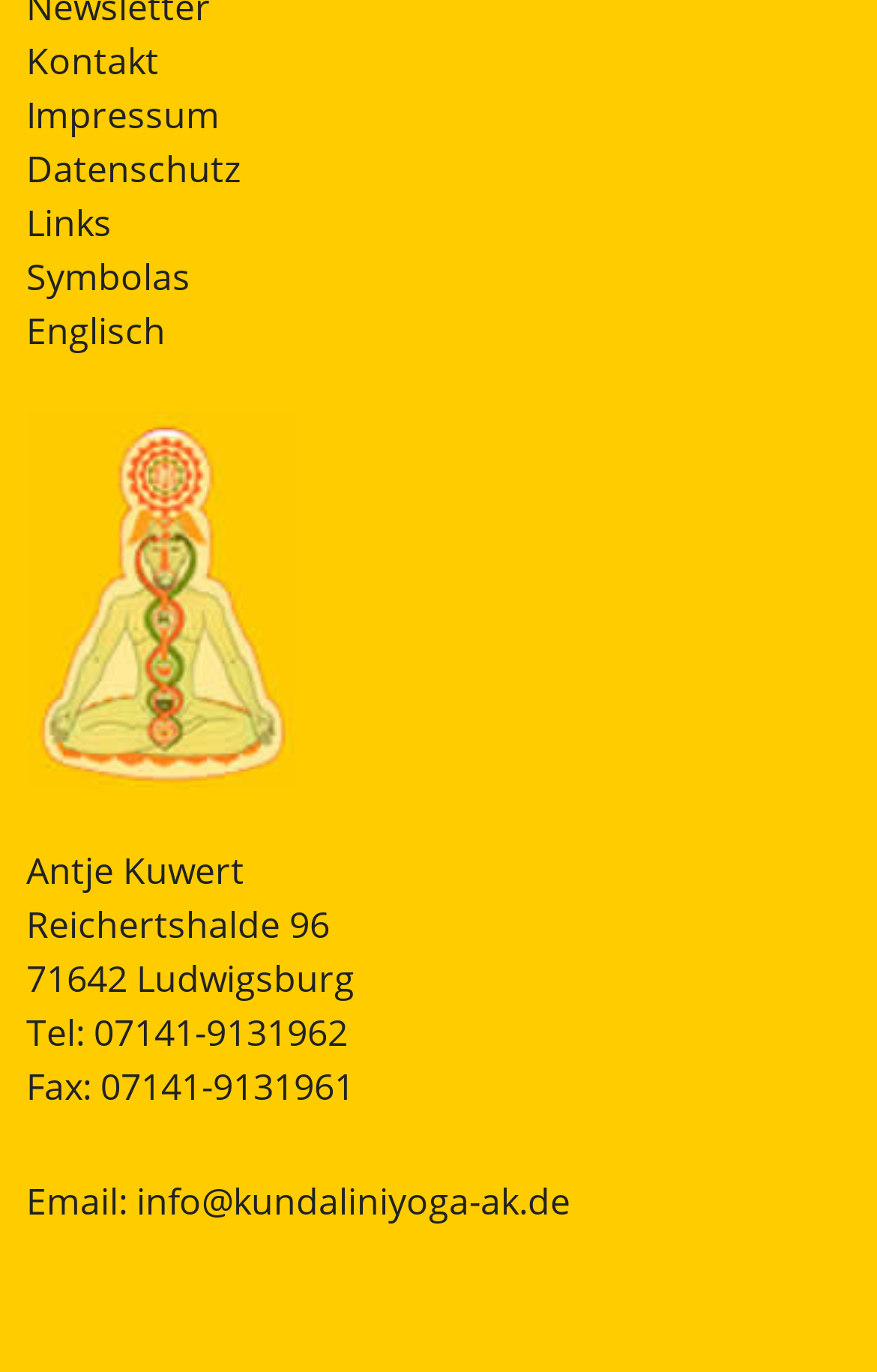What is the address of the location mentioned on the webpage?
Please interpret the details in the image and answer the question thoroughly.

I found the address 'Reichertshalde 96' in the StaticText element with bounding box coordinates [0.03, 0.656, 0.376, 0.692] and the postal code '71642 Ludwigsburg' in the StaticText element with bounding box coordinates [0.03, 0.695, 0.404, 0.731]. This suggests that the full address is Reichertshalde 96, 71642 Ludwigsburg.